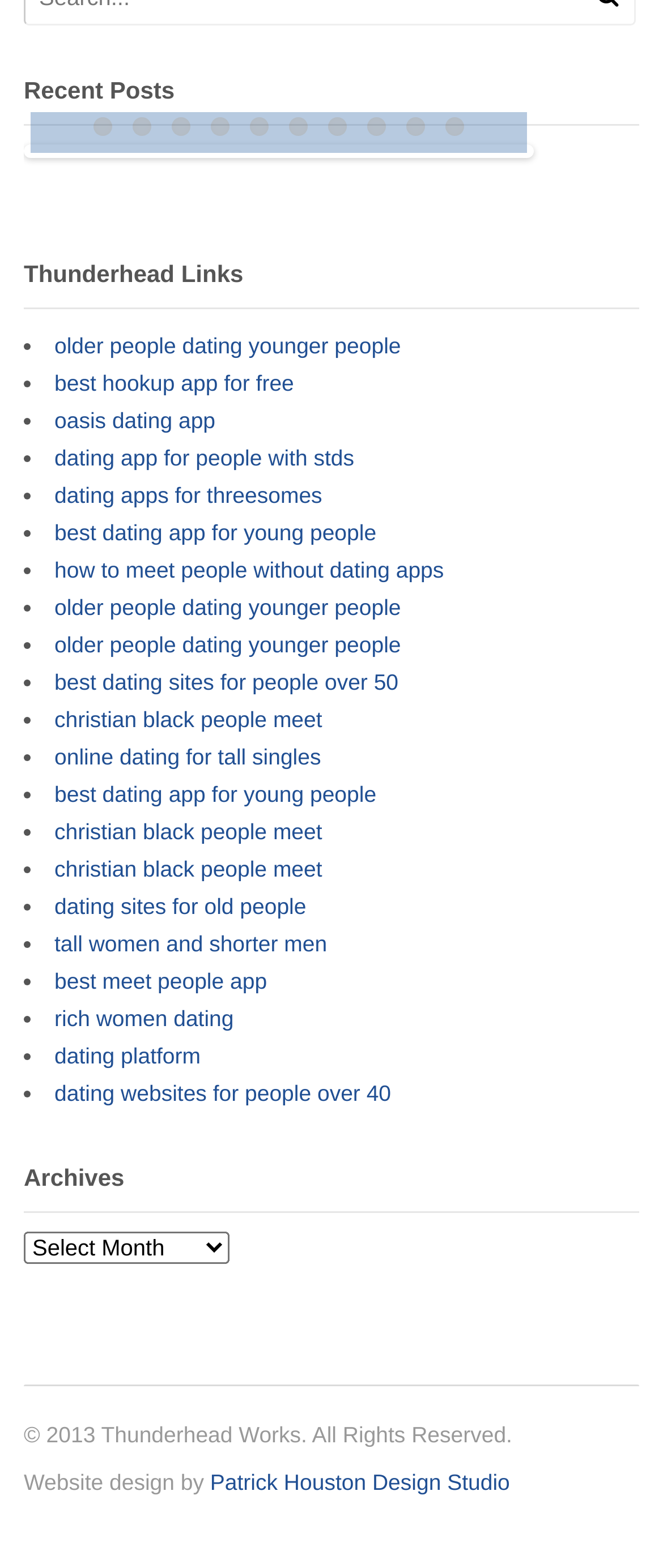What is the purpose of the 'Archives' section?
Could you give a comprehensive explanation in response to this question?

The 'Archives' section is likely used to access past posts or articles on the website, as it is a common feature on blogs and websites to organize and provide access to older content.